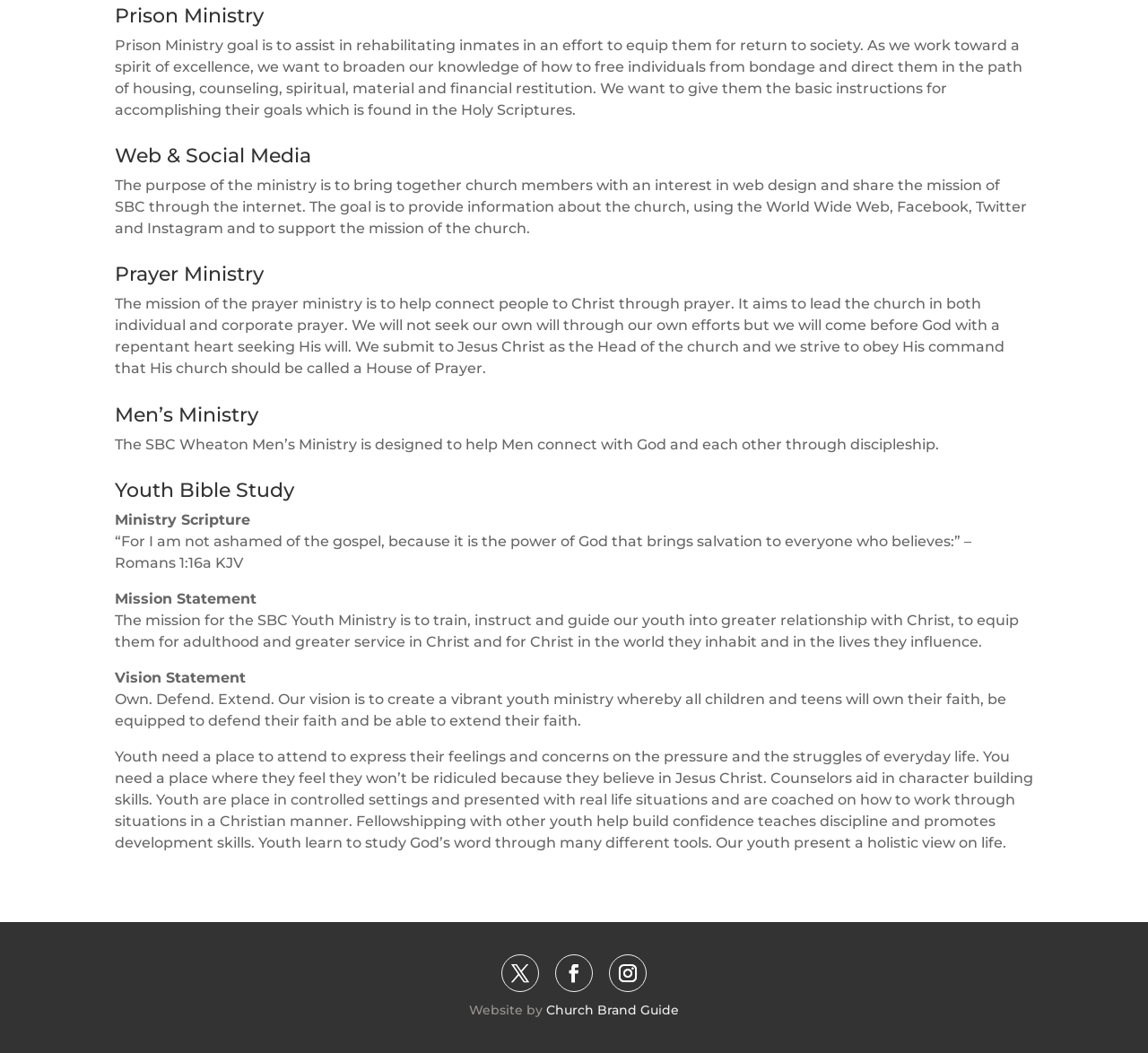What is the goal of the Prison Ministry?
Based on the image, provide your answer in one word or phrase.

Rehabilitating inmates